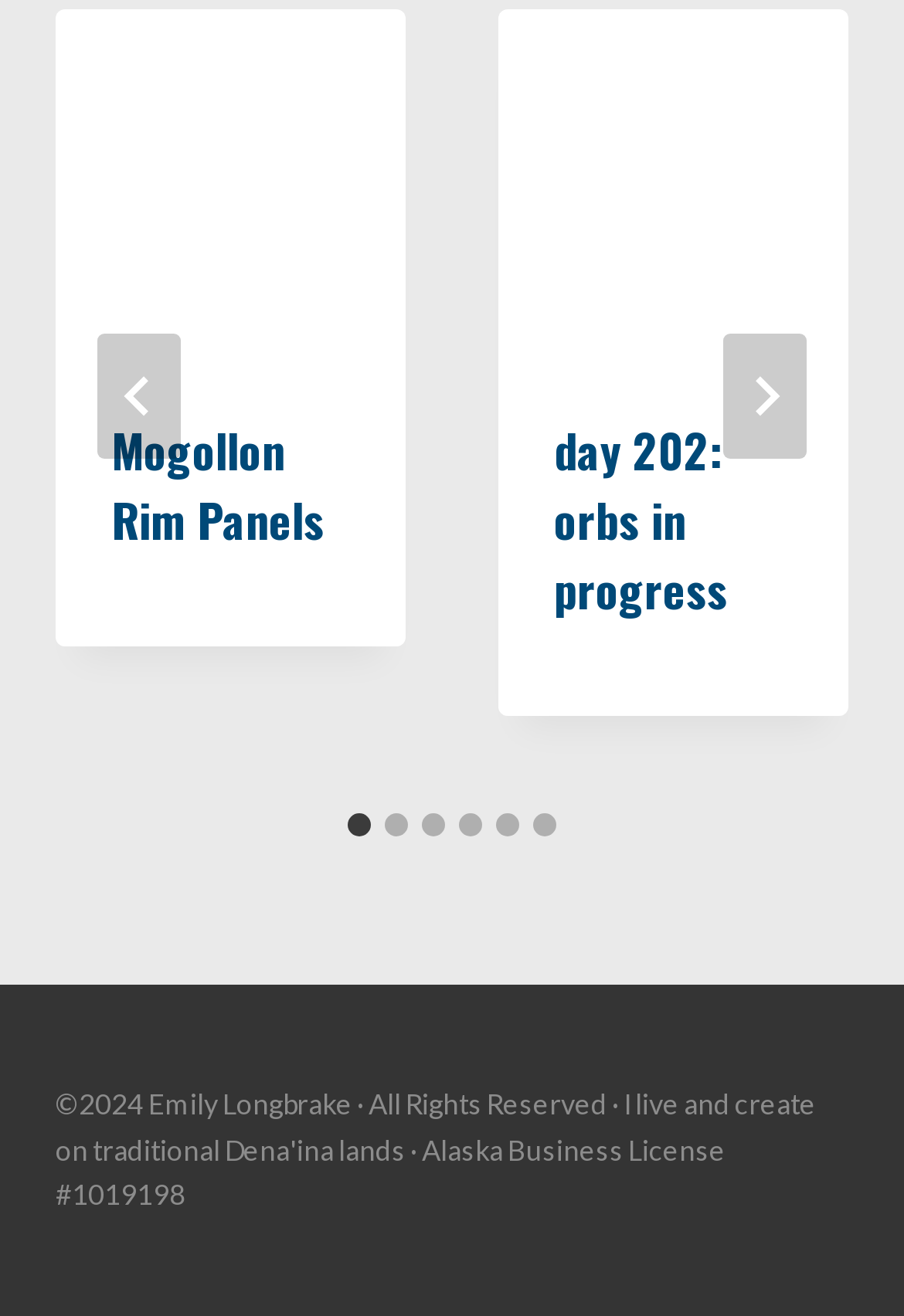Determine the coordinates of the bounding box that should be clicked to complete the instruction: "Go to slide 6". The coordinates should be represented by four float numbers between 0 and 1: [left, top, right, bottom].

[0.59, 0.617, 0.615, 0.635]